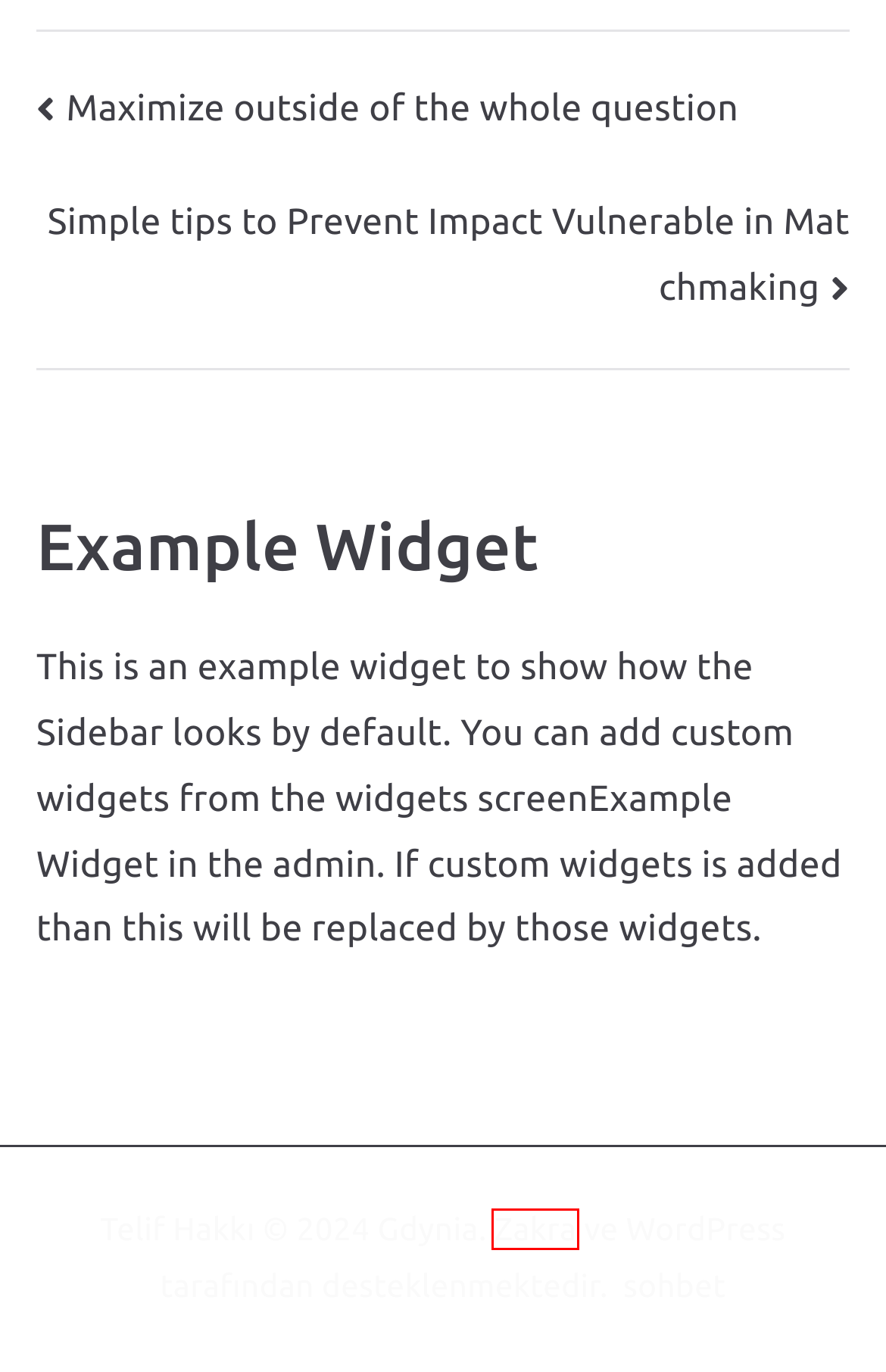Observe the provided screenshot of a webpage that has a red rectangle bounding box. Determine the webpage description that best matches the new webpage after clicking the element inside the red bounding box. Here are the candidates:
A. styczeń 2023 – Gdynia
B. 2023 – Gdynia
C. ZAKRA Multipurpose WordPress Theme - Fast, Customizable & SEO-Friendly
D. title loans dallas – Gdynia
E. Simple tips to Prevent Impact Vulnerable in Matchmaking – Gdynia
F. Gdynia – Stowarzyszenie KLANZA
G. Blog Tool, Publishing Platform, and CMS – WordPress.org
H. Maximize outside of the whole question – Gdynia

C